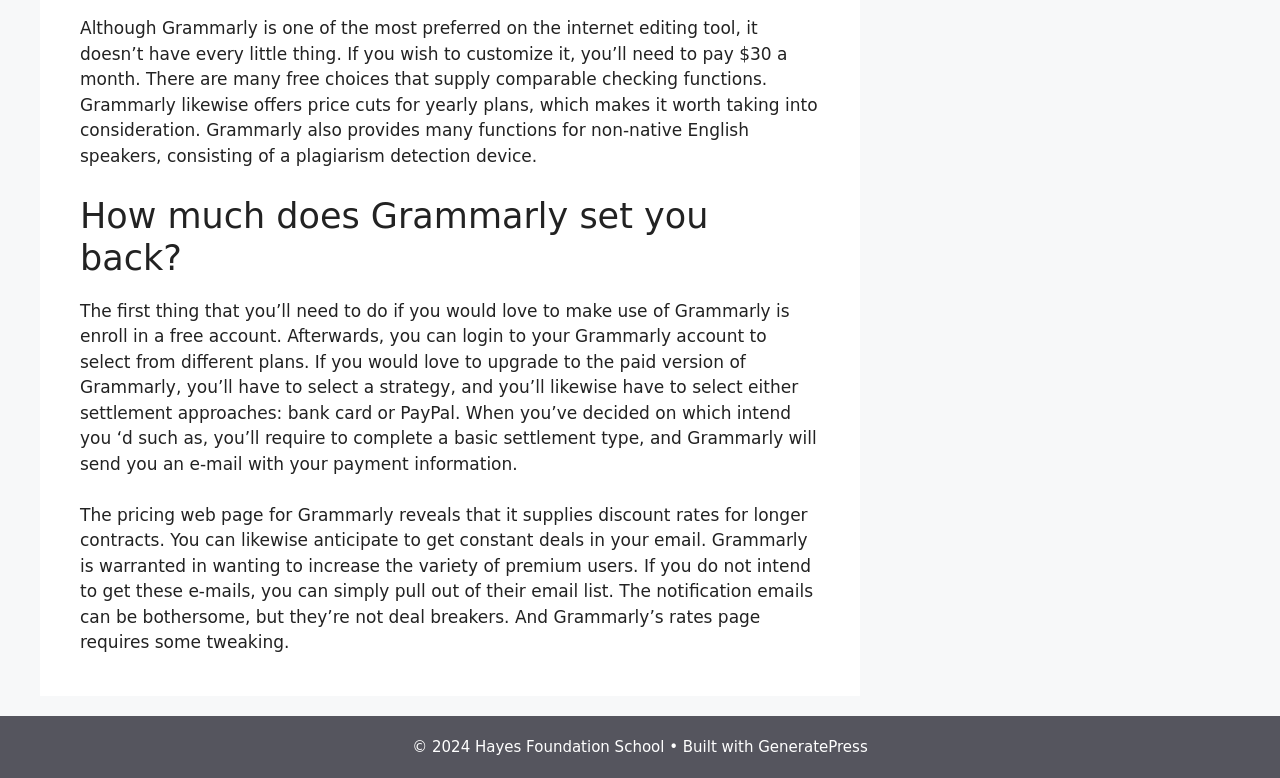Determine the bounding box coordinates (top-left x, top-left y, bottom-right x, bottom-right y) of the UI element described in the following text: GeneratePress

[0.592, 0.948, 0.678, 0.971]